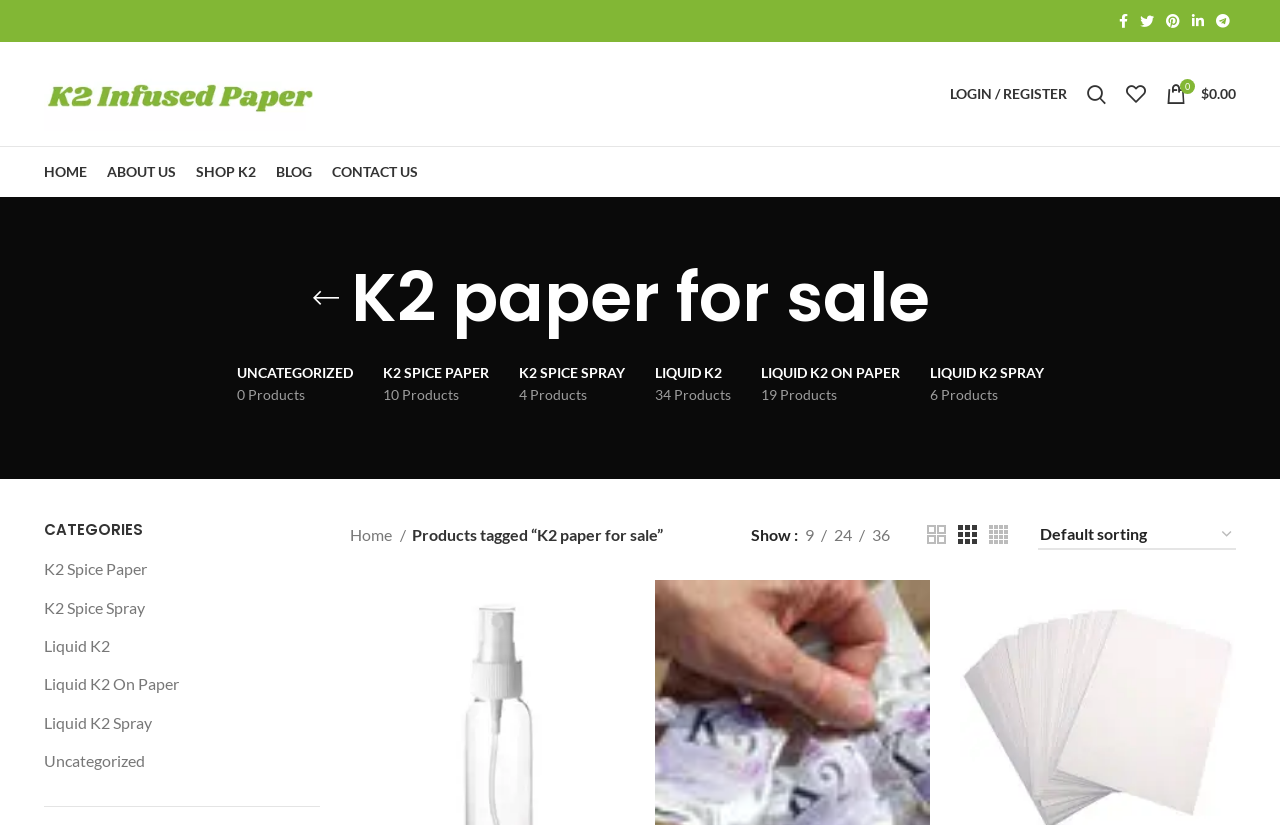How many categories are there?
Provide a one-word or short-phrase answer based on the image.

5